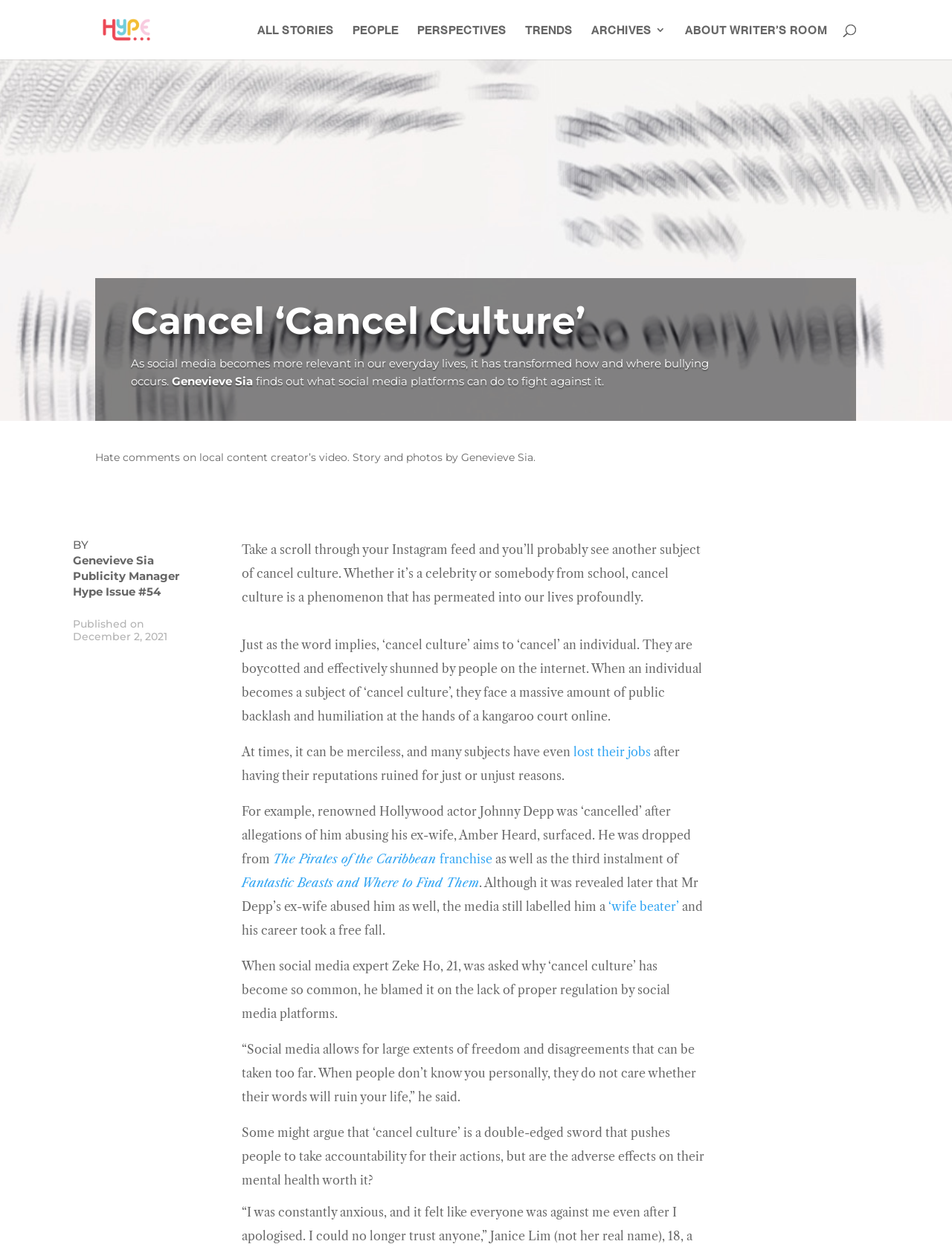Determine the bounding box coordinates for the element that should be clicked to follow this instruction: "Check the publication date". The coordinates should be given as four float numbers between 0 and 1, in the format [left, top, right, bottom].

[0.076, 0.498, 0.208, 0.508]